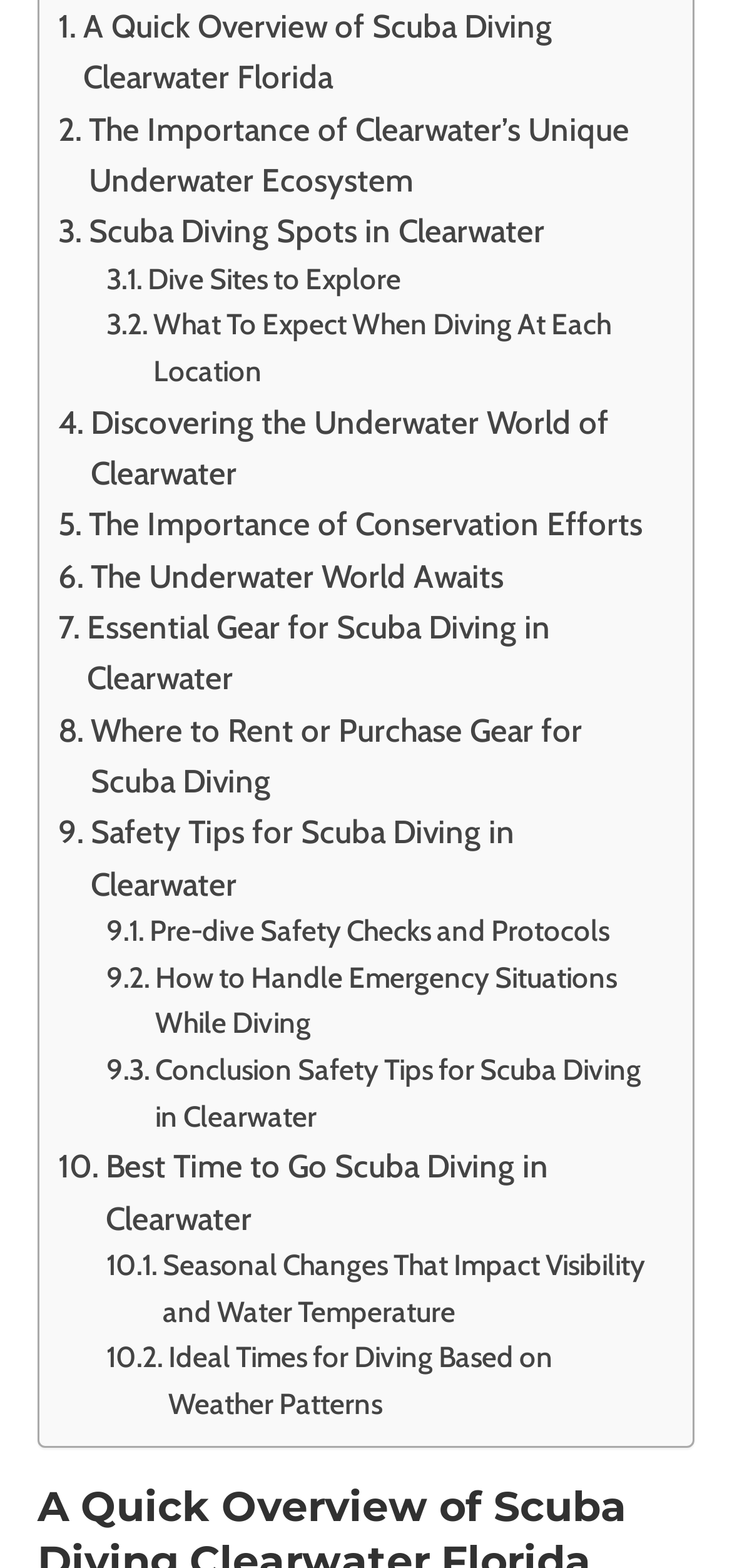Show the bounding box coordinates for the HTML element described as: "Pre-dive Safety Checks and Protocols".

[0.145, 0.58, 0.833, 0.609]